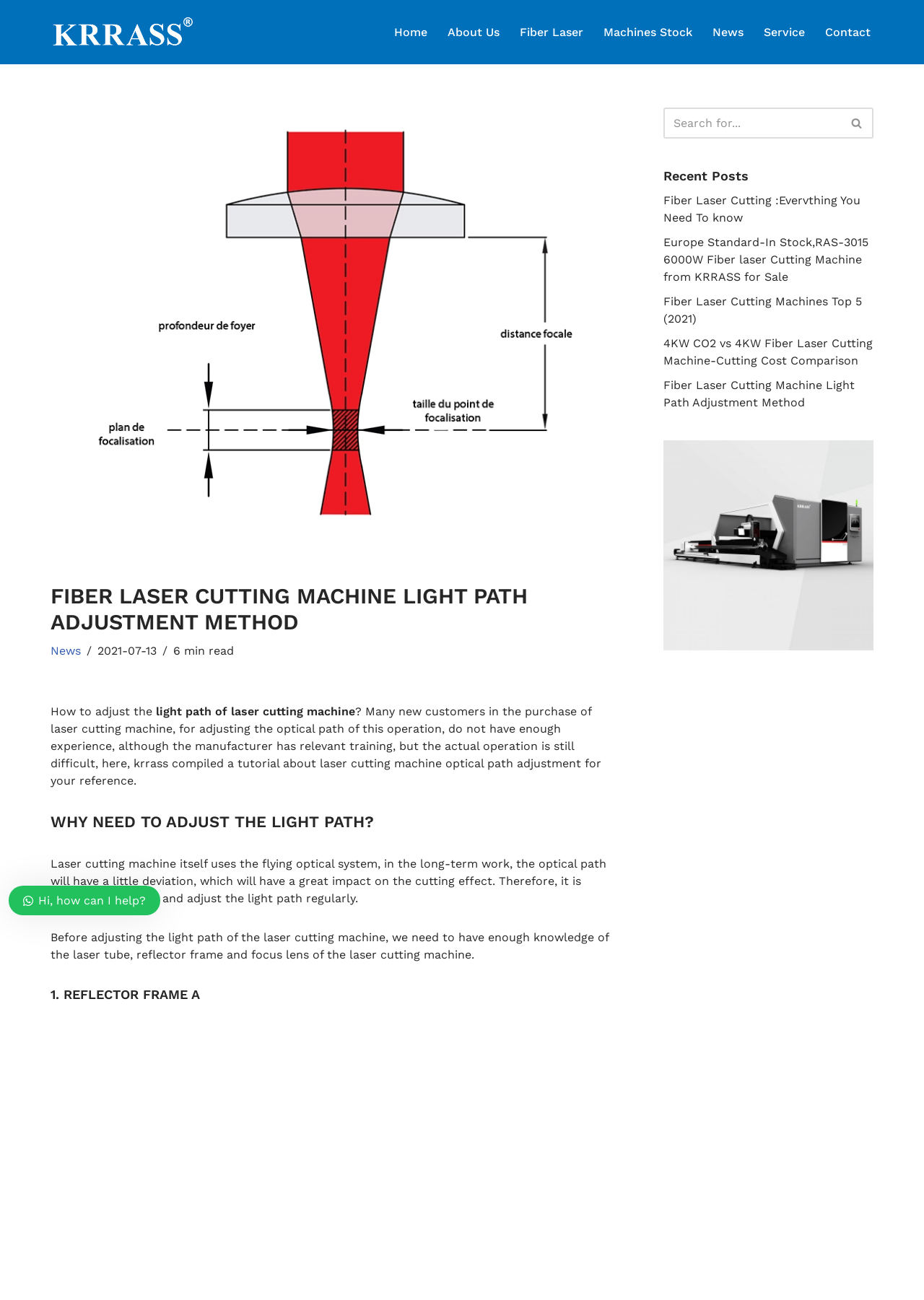How many recent posts are listed?
Carefully examine the image and provide a detailed answer to the question.

The recent posts can be found in the section with the heading 'Recent Posts', which lists five links to articles, including 'Fiber Laser Cutting :Evervthing You Need To know' and 'Fiber Laser Cutting Machine Light Path Adjustment Method'.